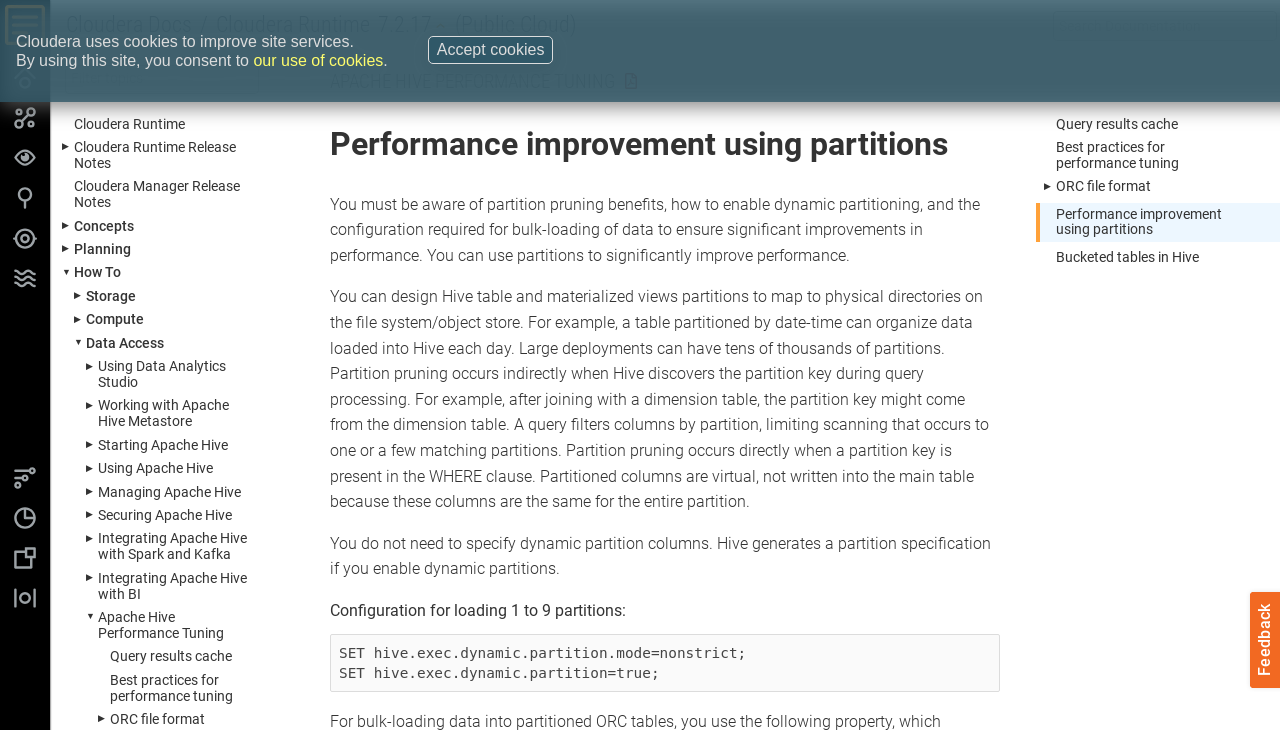Locate the bounding box coordinates of the region to be clicked to comply with the following instruction: "Learn about Cloudera Runtime". The coordinates must be four float numbers between 0 and 1, in the form [left, top, right, bottom].

[0.169, 0.016, 0.289, 0.05]